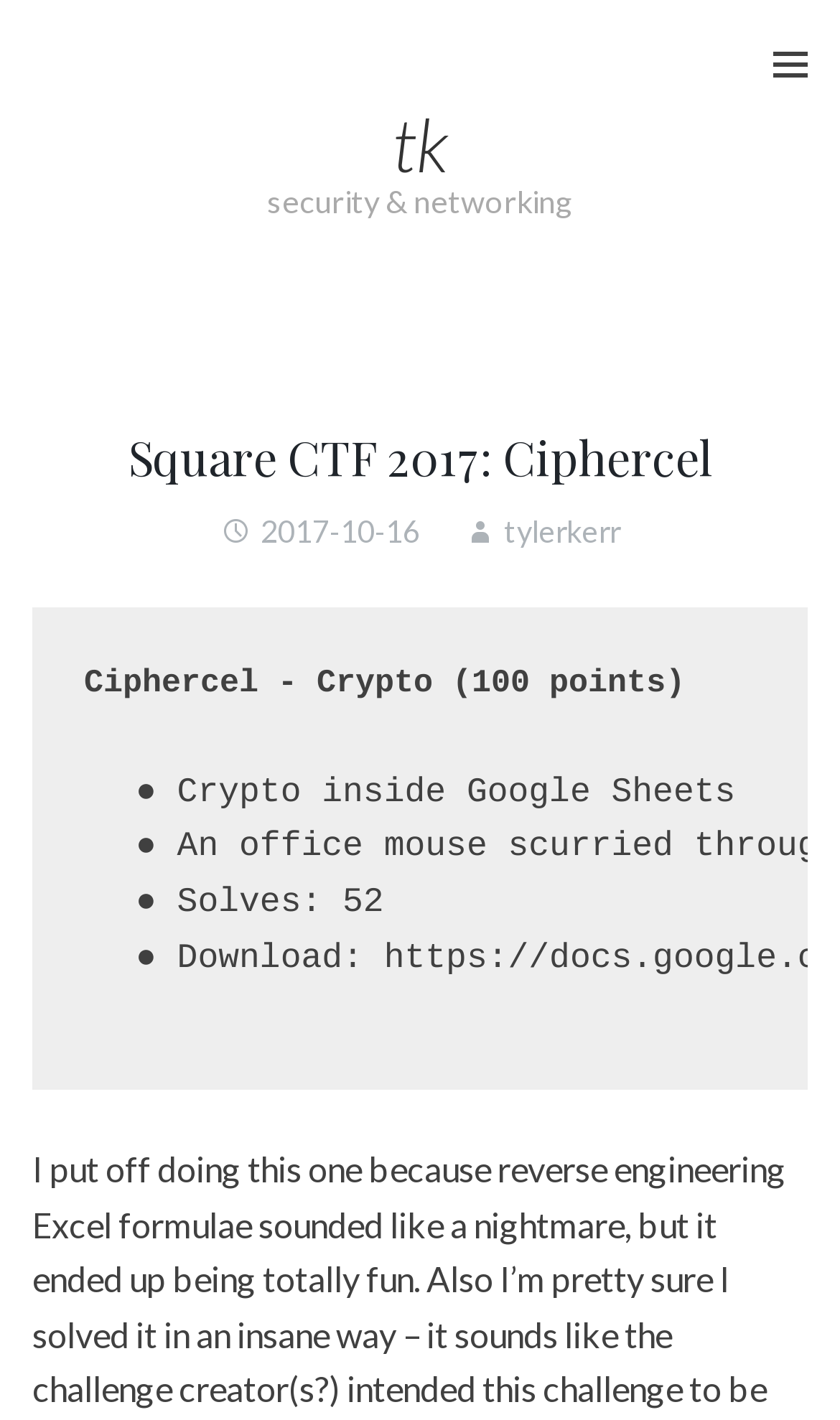Refer to the image and provide an in-depth answer to the question:
What is the name of the CTF challenge?

By looking at the webpage, I can see a heading 'Square CTF 2017: Ciphercel' which suggests that Ciphercel is the name of the CTF challenge.